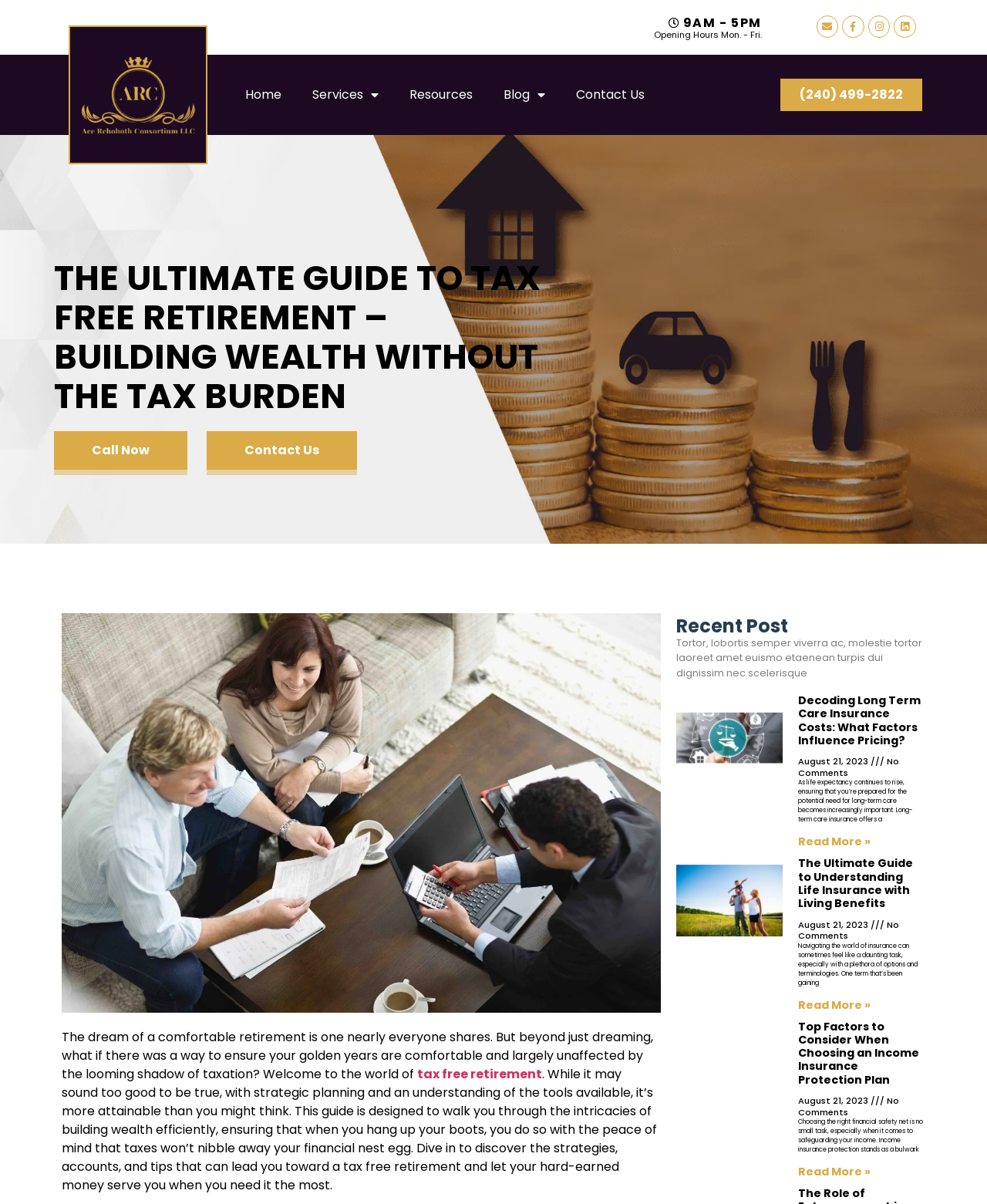Answer the question below in one word or phrase:
What is the phone number?

(240) 499-2822